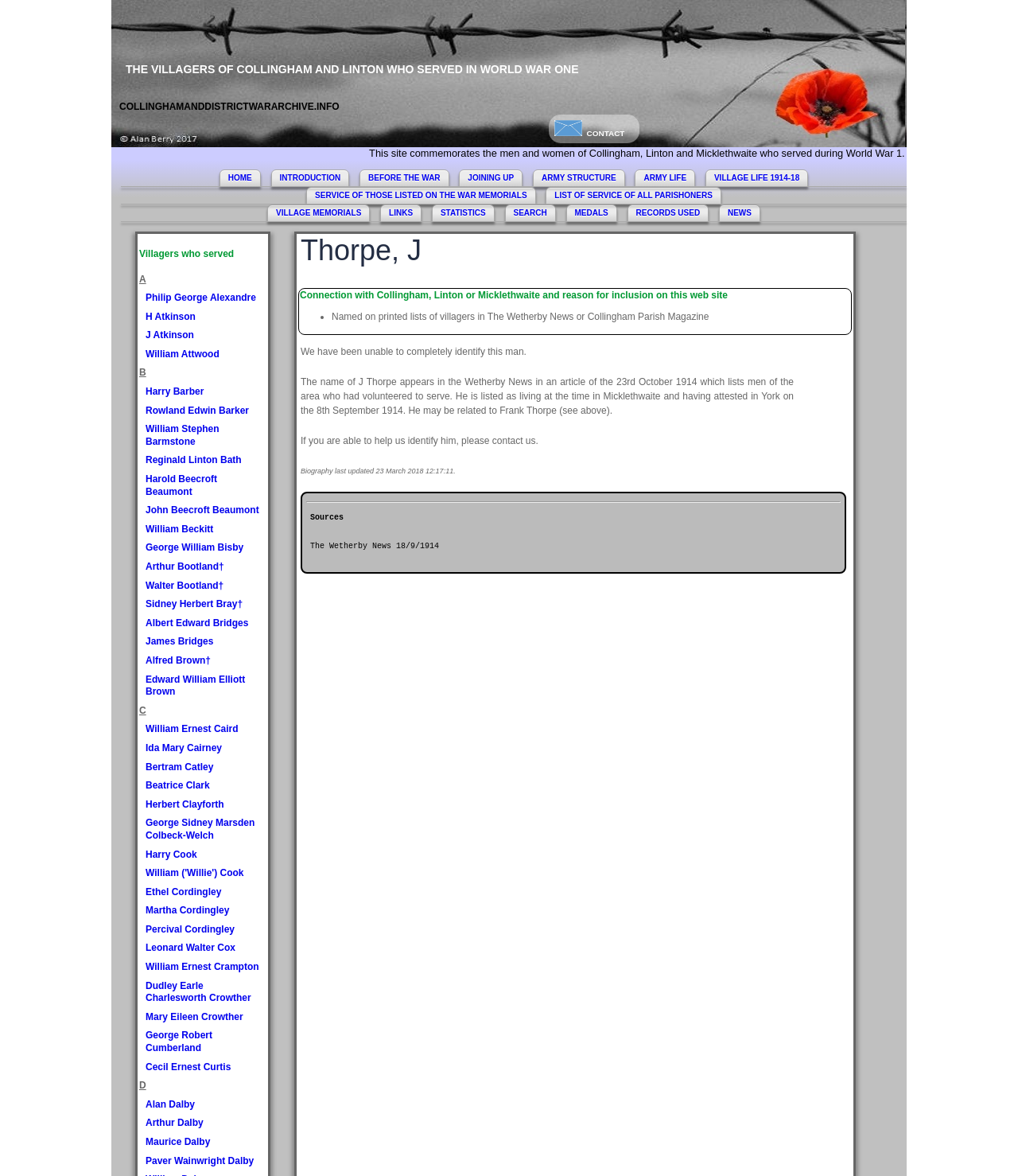How many sections are available in the biography of J Thorpe?
Kindly offer a comprehensive and detailed response to the question.

The biography of J Thorpe on the webpage is divided into four sections: 'Connection with Collingham, Linton or Micklethwaite and reason for inclusion on this web site', 'We have been unable to completely identify this man.', 'Biography', and 'Sources'.